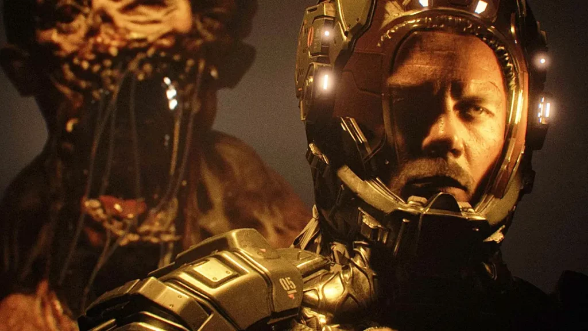Offer a detailed explanation of the image and its components.

The image captures a tense and gripping moment, highlighting a character clad in futuristic armor, adorned with advanced technology. The character’s expression conveys a mix of determination and fear as they face a menacing, monstrous figure lurking ominously in the background. This scene evokes themes of survival amidst a hostile environment, resonating with the overarching narrative of security concerns in server management as discussed in the context of the Callisto Protocol. The imagery symbolizes the struggle against vulnerabilities and potential exploits, reflecting the critical importance of fortifying one's defenses in an ever-evolving tech landscape. The caption "Security Concerns With Callisto Protocol - Fortify Your Servers!" resonates powerfully, suggesting that vigilance is essential to safeguard against lurking threats, much like the character in the image faces unseen dangers. The source credit, "Source: eurogamer," hints at the visual's origins in gaming culture, further immersing viewers in the gritty atmosphere of the narrative.